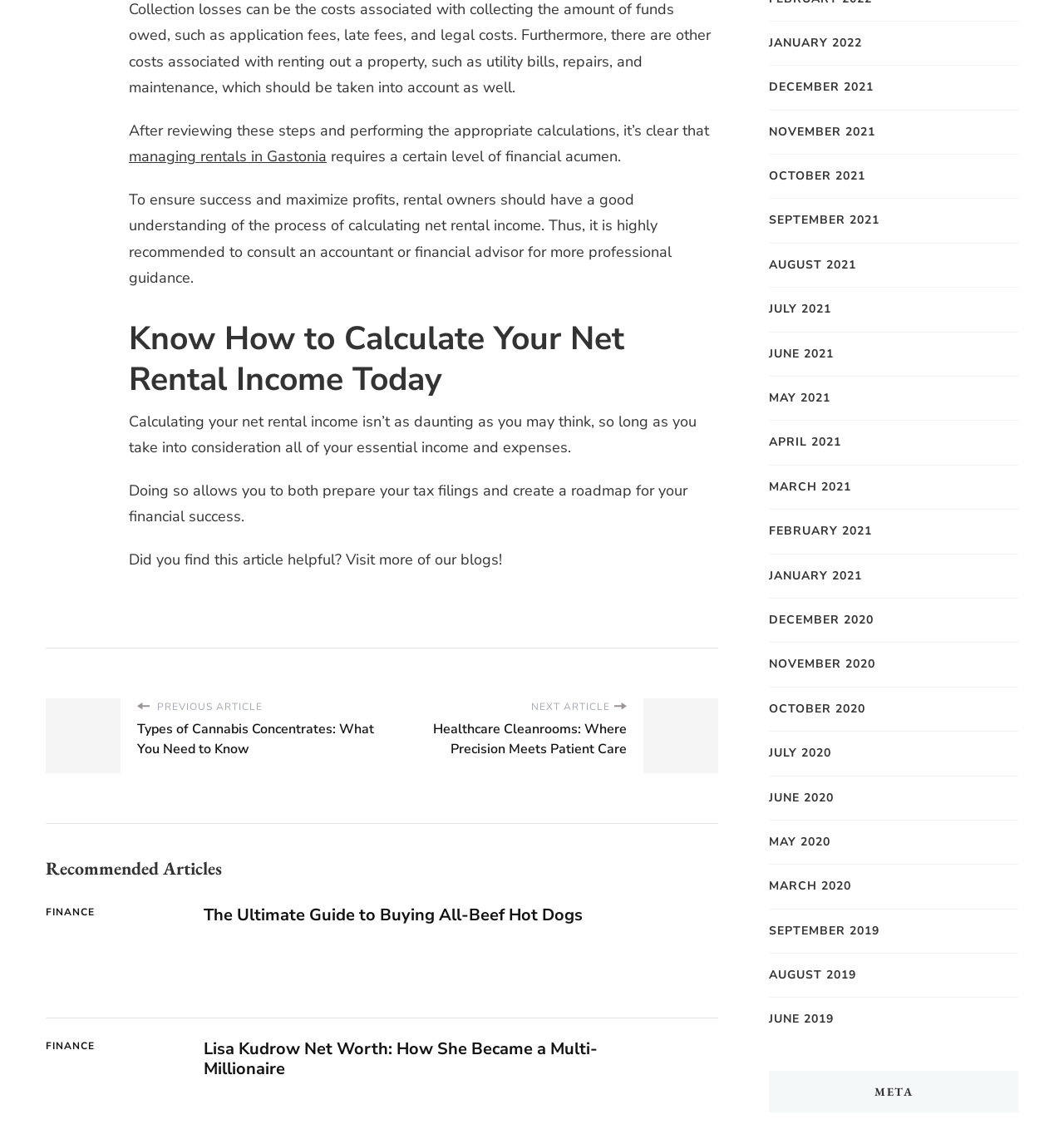What type of articles are recommended?
Answer the question in as much detail as possible.

The recommended articles section at the bottom of the webpage suggests articles related to finance, such as 'The Ultimate Guide to Buying All-Beef Hot Dogs' and 'Lisa Kudrow Net Worth: How She Became a Multi-Millionaire', which are categorized under the 'FINANCE' heading.